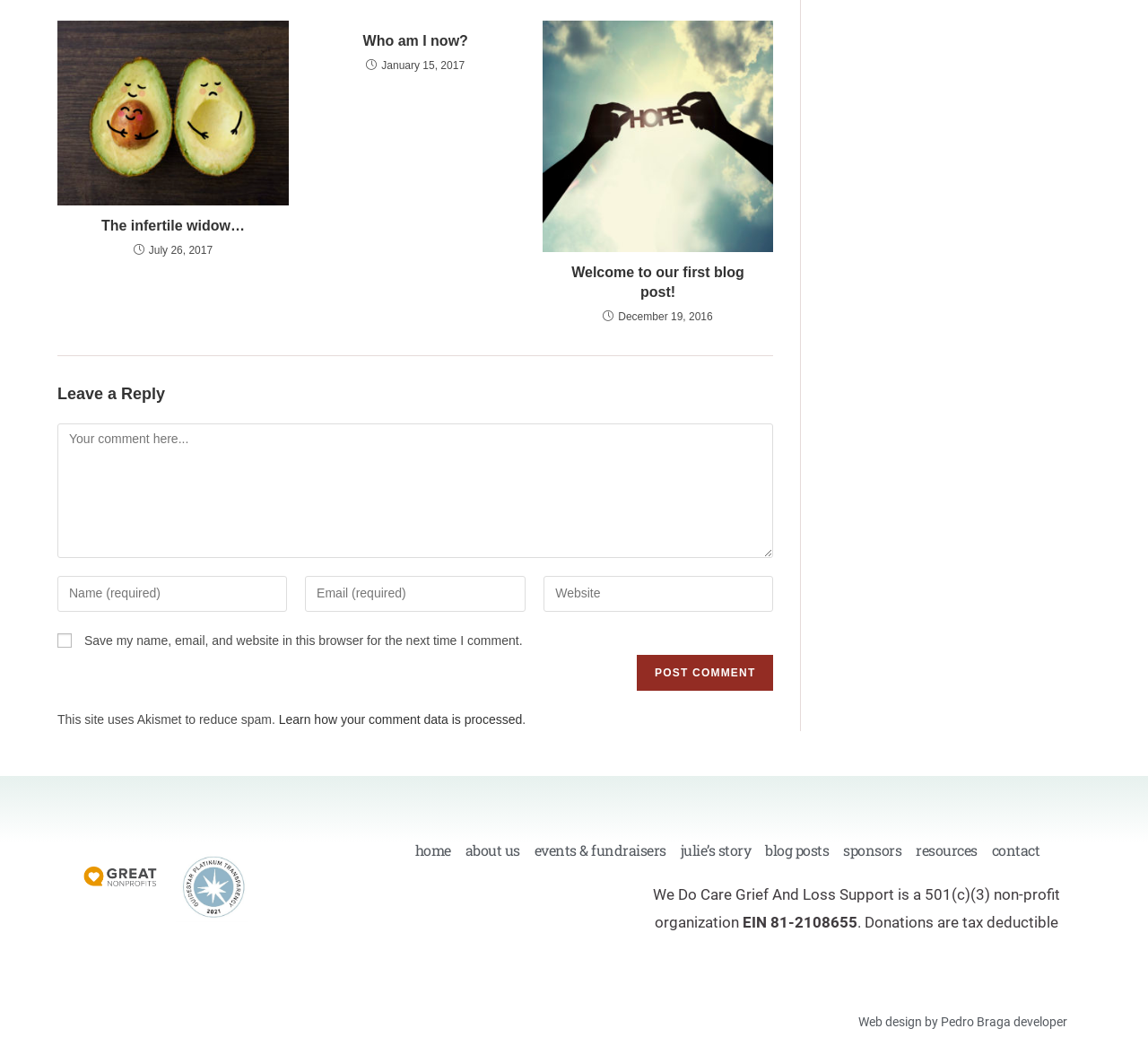Using the information in the image, could you please answer the following question in detail:
What is the purpose of this website?

I inferred the purpose of the website by reading the StaticText element [677], which states that 'We Do Care Grief And Loss Support is a 501(c)(3) non-profit organization'. This suggests that the website is dedicated to providing support for people dealing with grief and loss.